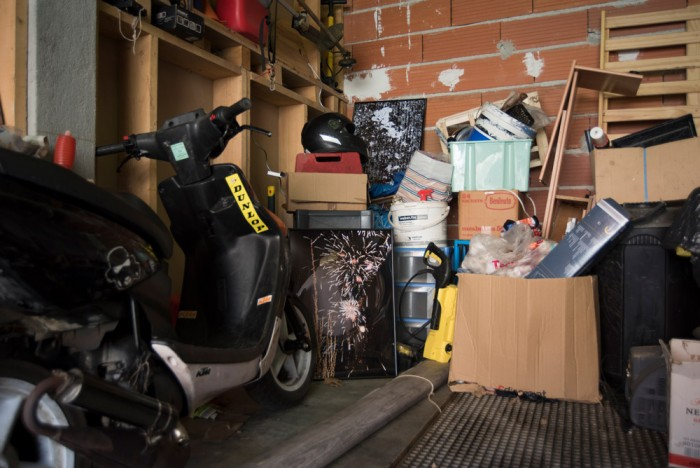Respond to the question below with a single word or phrase: What is leaning against a box in the storage space?

An art piece